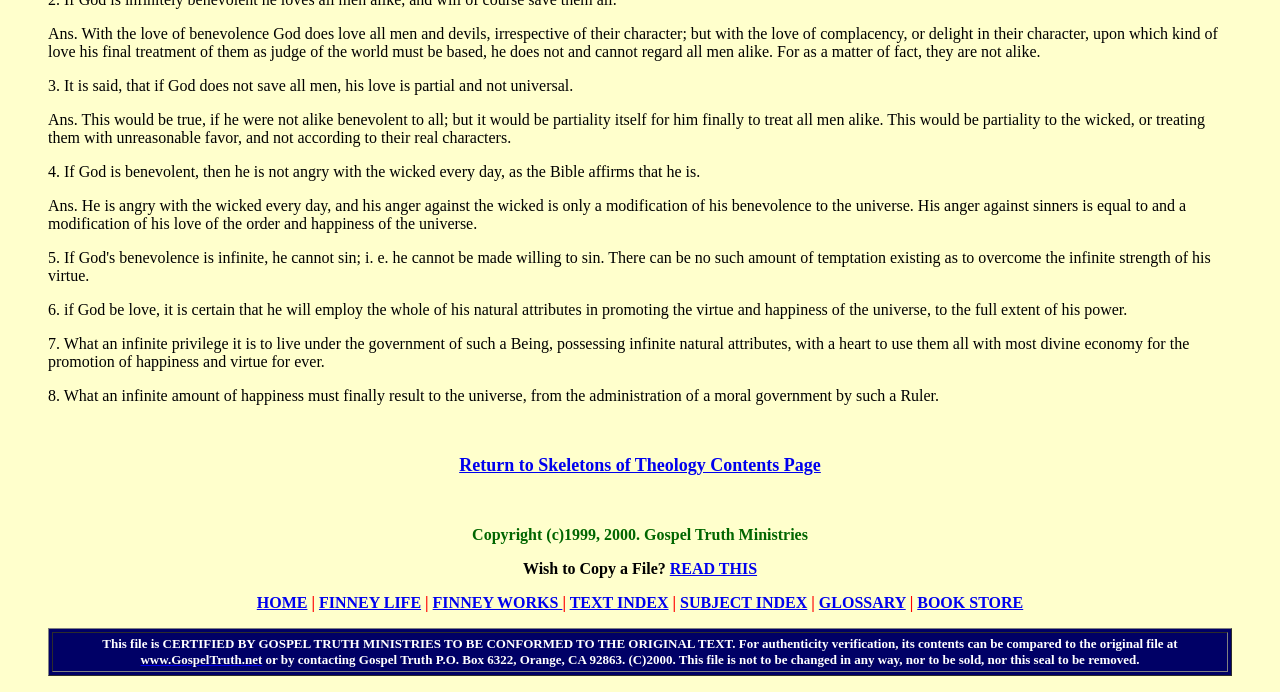Answer the question briefly using a single word or phrase: 
What is the copyright information for this webpage?

Copyright (c)1999, 2000. Gospel Truth Ministries